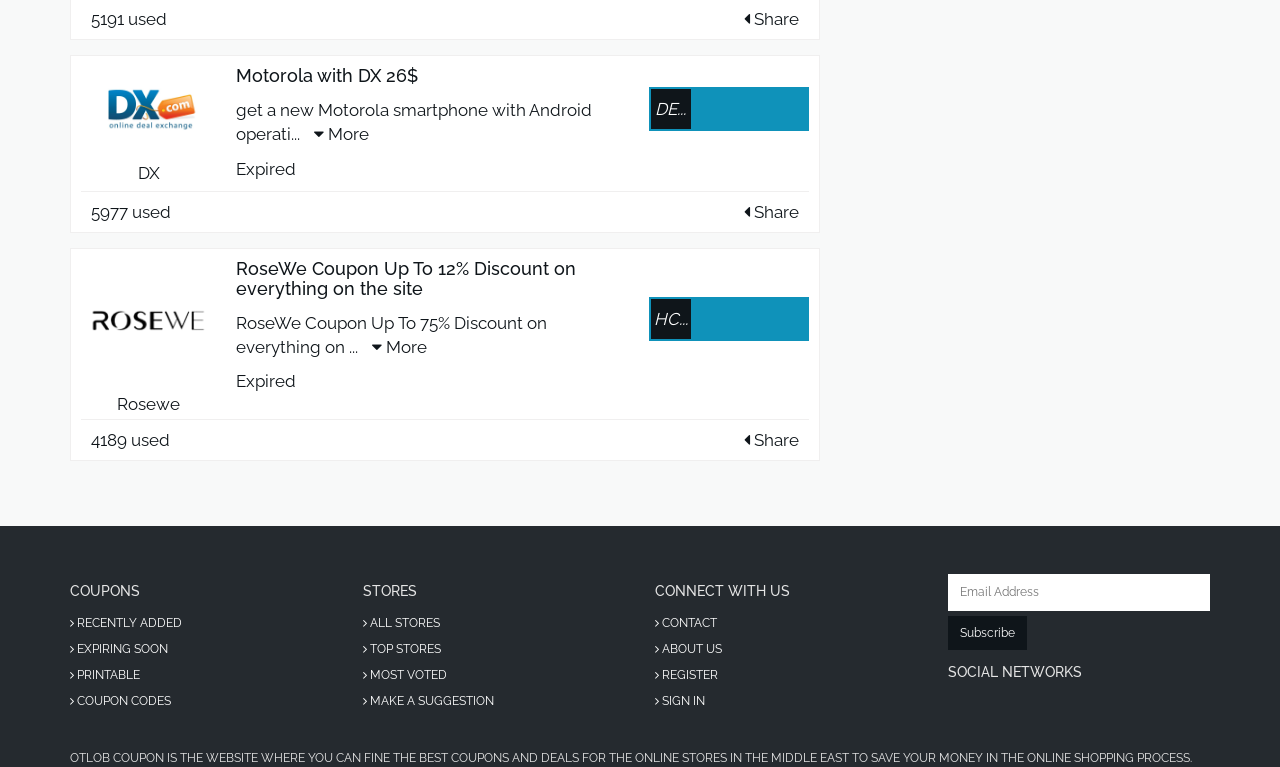Determine the bounding box of the UI element mentioned here: "About Us". The coordinates must be in the format [left, top, right, bottom] with values ranging from 0 to 1.

[0.512, 0.837, 0.564, 0.855]